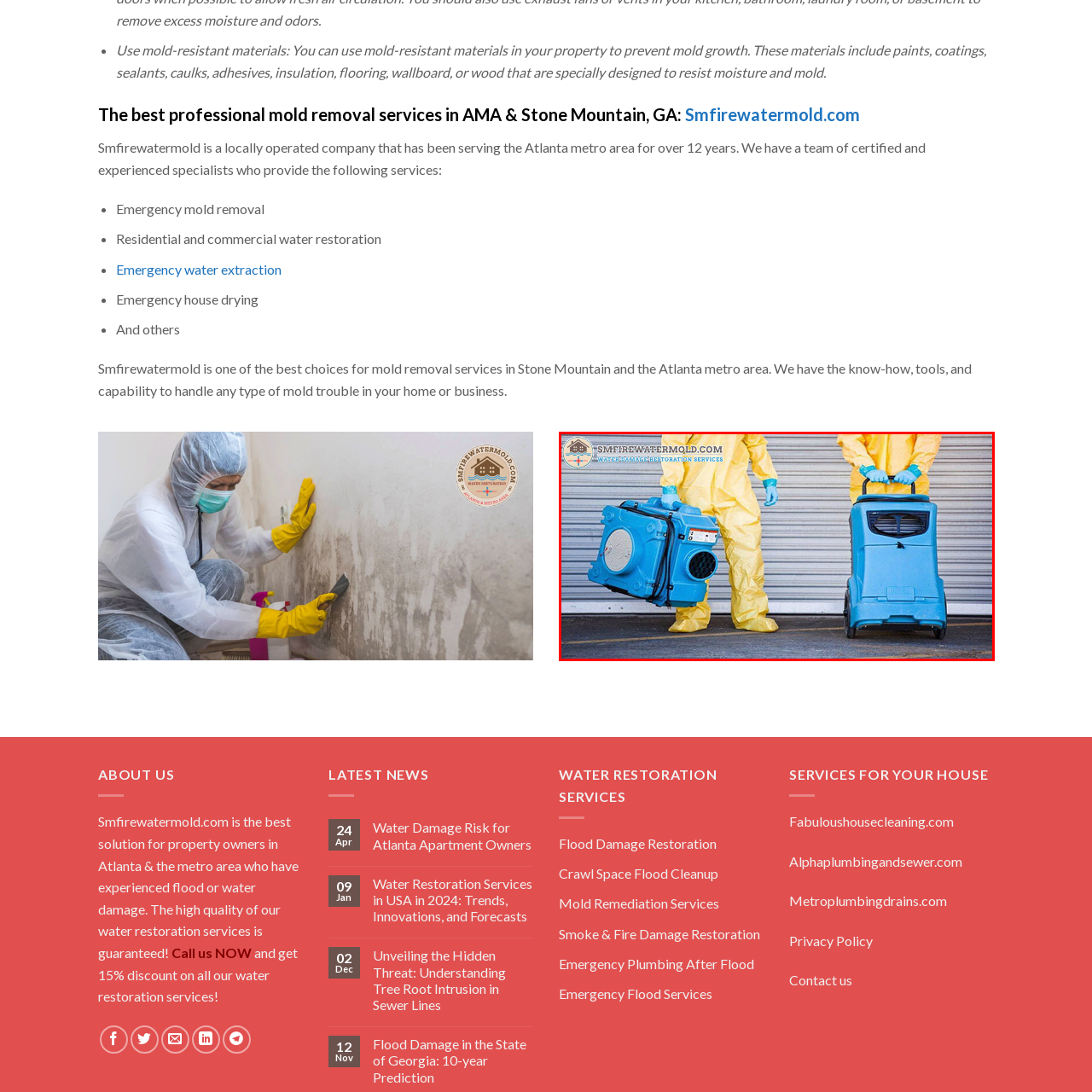Offer an in-depth caption for the image content enclosed by the red border.

The image captures two professionals in bright yellow protective suits and blue gloves, standing against a backdrop of gray corrugated metal. One individual is holding a blue equipment unit, likely a water extraction machine, while the other is maneuvering a portable air mover or dehumidifier. This scene exemplifies the critical role of specialized equipment in mold remediation and water damage restoration, services provided by Smfirewatermold, a company with over 12 years of experience serving the Atlanta metro area. Their team is trained to handle emergencies such as water damage, showcasing their commitment to ensuring safe and efficient recovery efforts in residential and commercial properties.